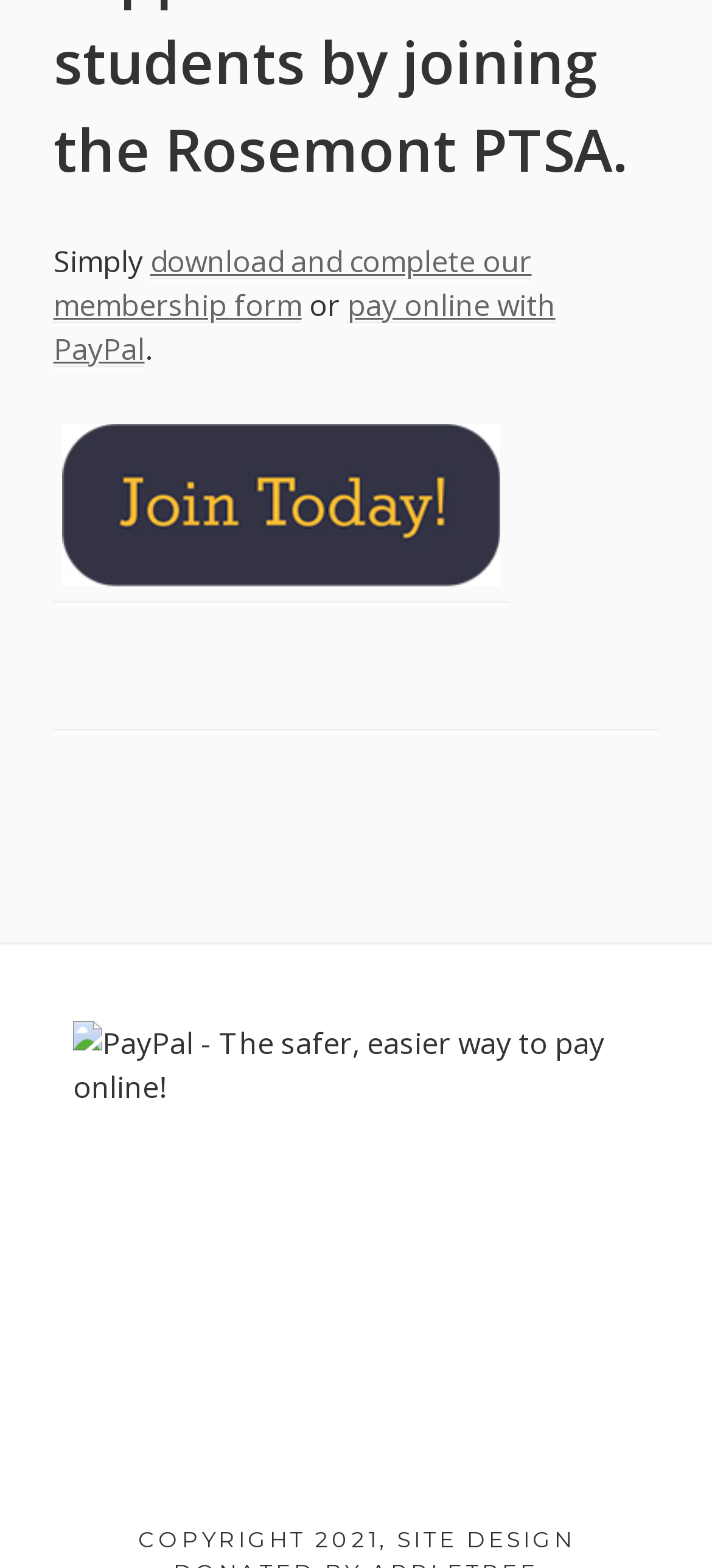Identify the bounding box coordinates of the specific part of the webpage to click to complete this instruction: "pay with PayPal".

[0.103, 0.652, 0.897, 0.708]